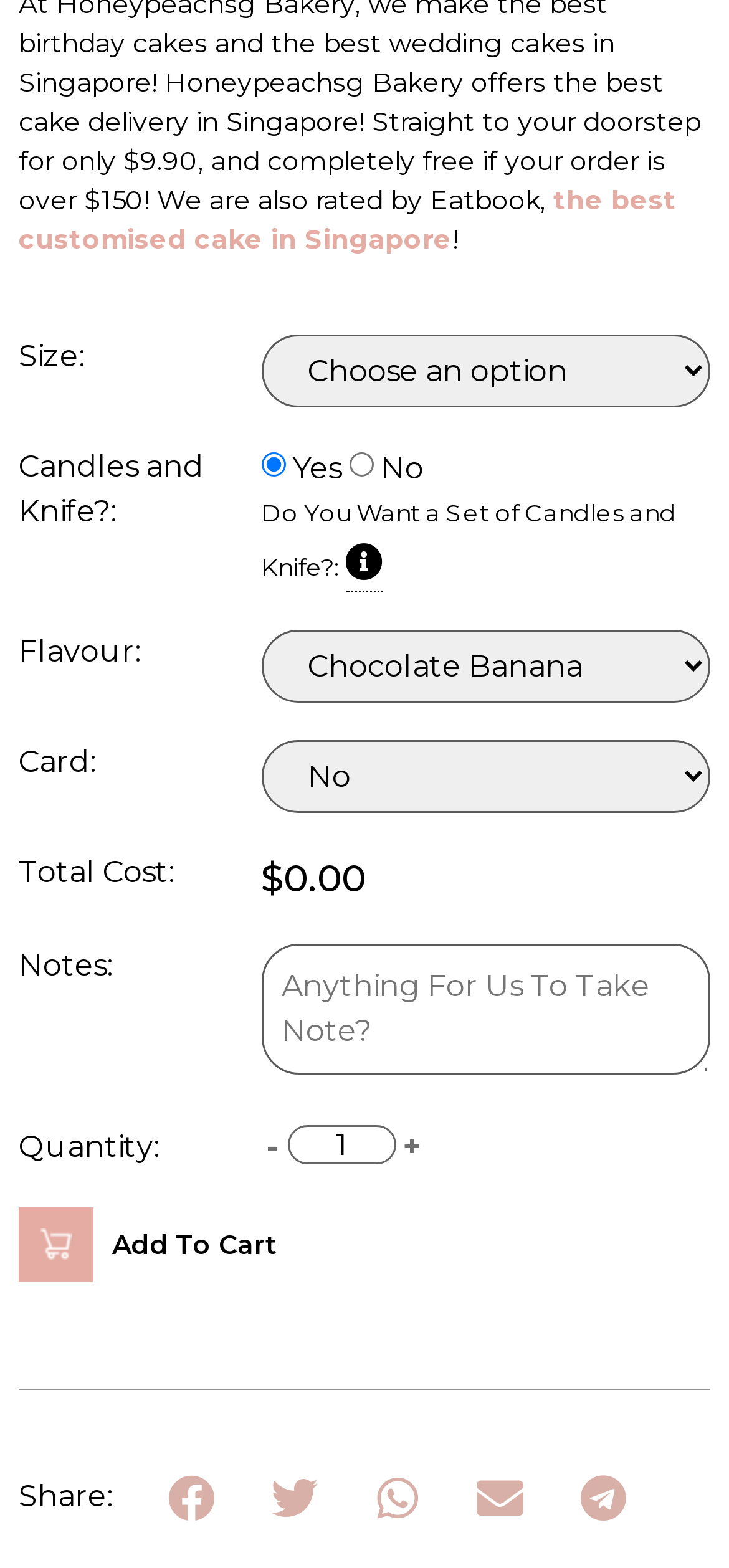Please identify the bounding box coordinates of the region to click in order to complete the task: "Select cake size". The coordinates must be four float numbers between 0 and 1, specified as [left, top, right, bottom].

[0.358, 0.213, 0.974, 0.259]